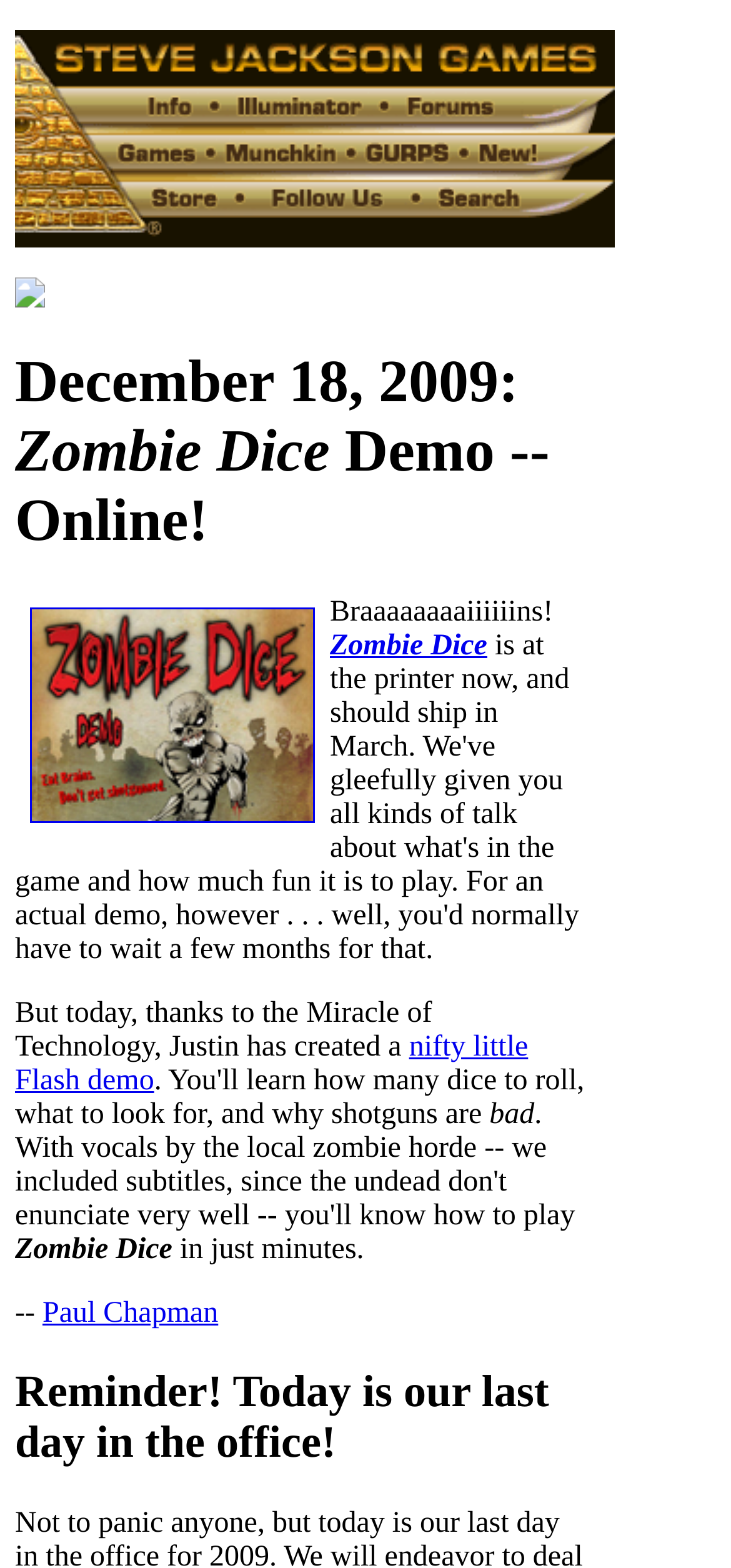What is the name of the game being demoed?
Provide a thorough and detailed answer to the question.

The name of the game being demoed can be found in the heading 'December 18, 2009: Zombie Dice Demo -- Online!' and also in the static text 'Zombie Dice' and the link 'Zombie Dice'.